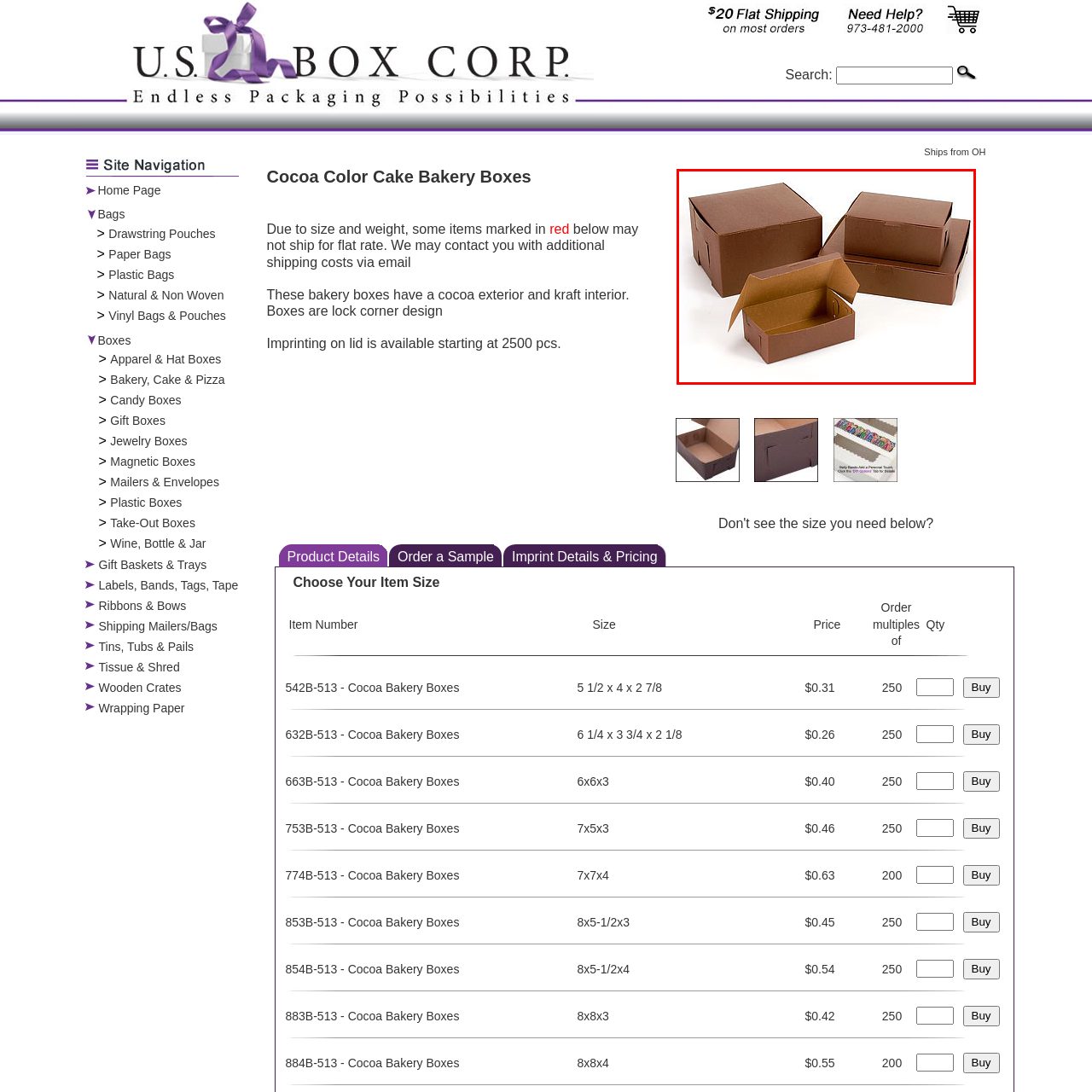Please scrutinize the image encapsulated by the red bounding box and provide an elaborate answer to the next question based on the details in the image: What is the color of the packaging?

The color of the packaging is described as cocoa brown in the caption, which adds an inviting touch to the boxes and makes them perfect for presenting baked goods.